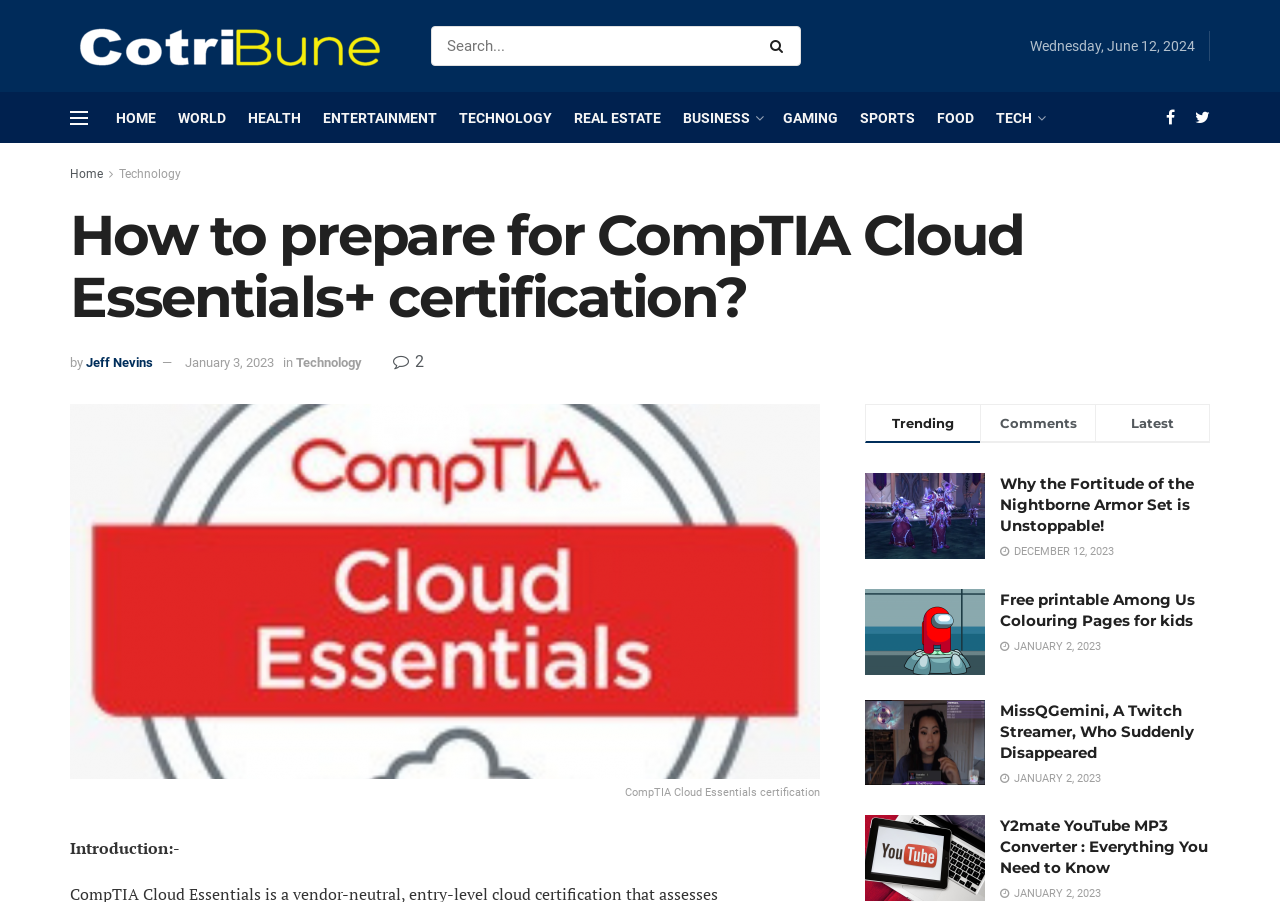Generate the text content of the main heading of the webpage.

How to prepare for CompTIA Cloud Essentials+ certification?